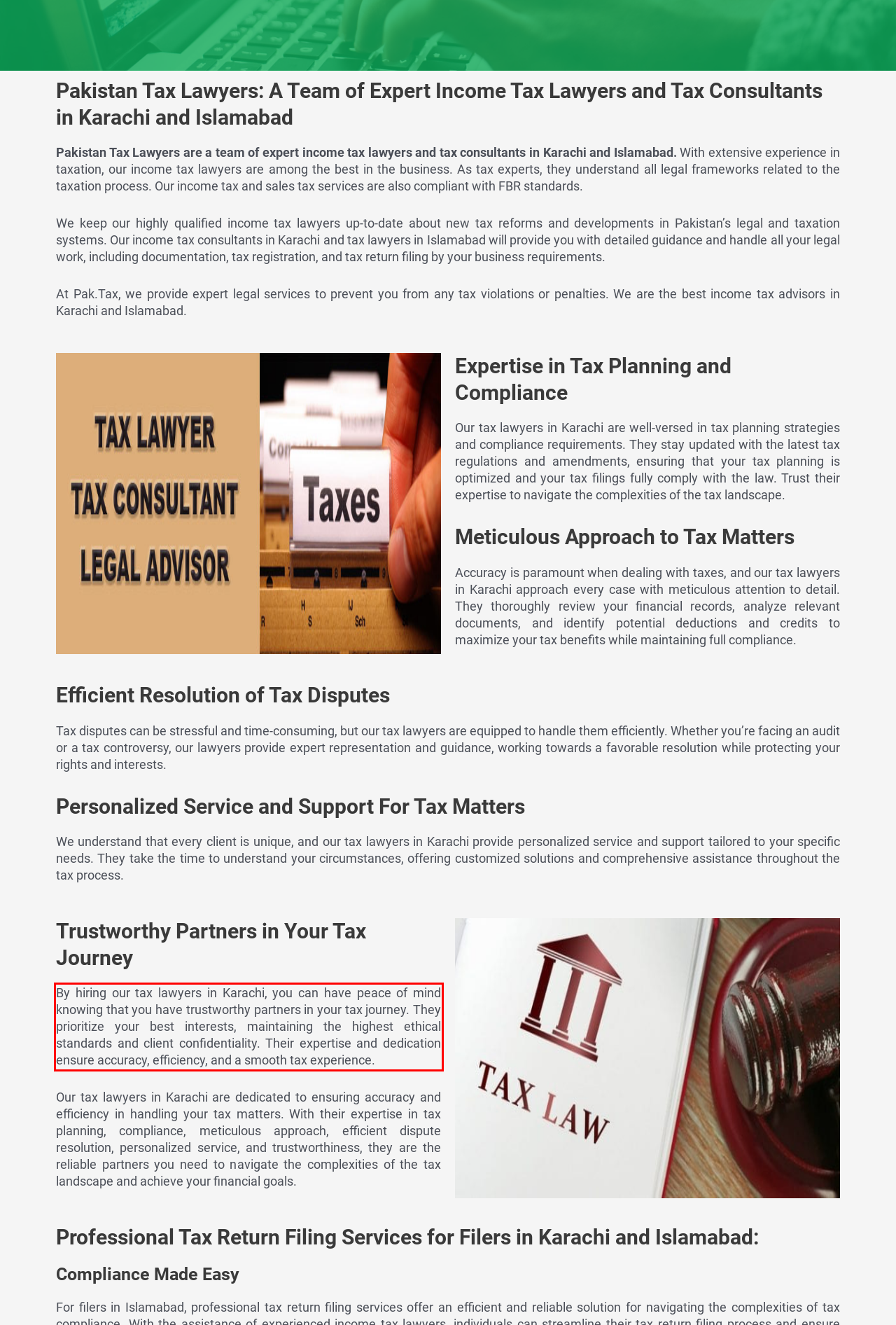Observe the screenshot of the webpage, locate the red bounding box, and extract the text content within it.

By hiring our tax lawyers in Karachi, you can have peace of mind knowing that you have trustworthy partners in your tax journey. They prioritize your best interests, maintaining the highest ethical standards and client confidentiality. Their expertise and dedication ensure accuracy, efficiency, and a smooth tax experience.